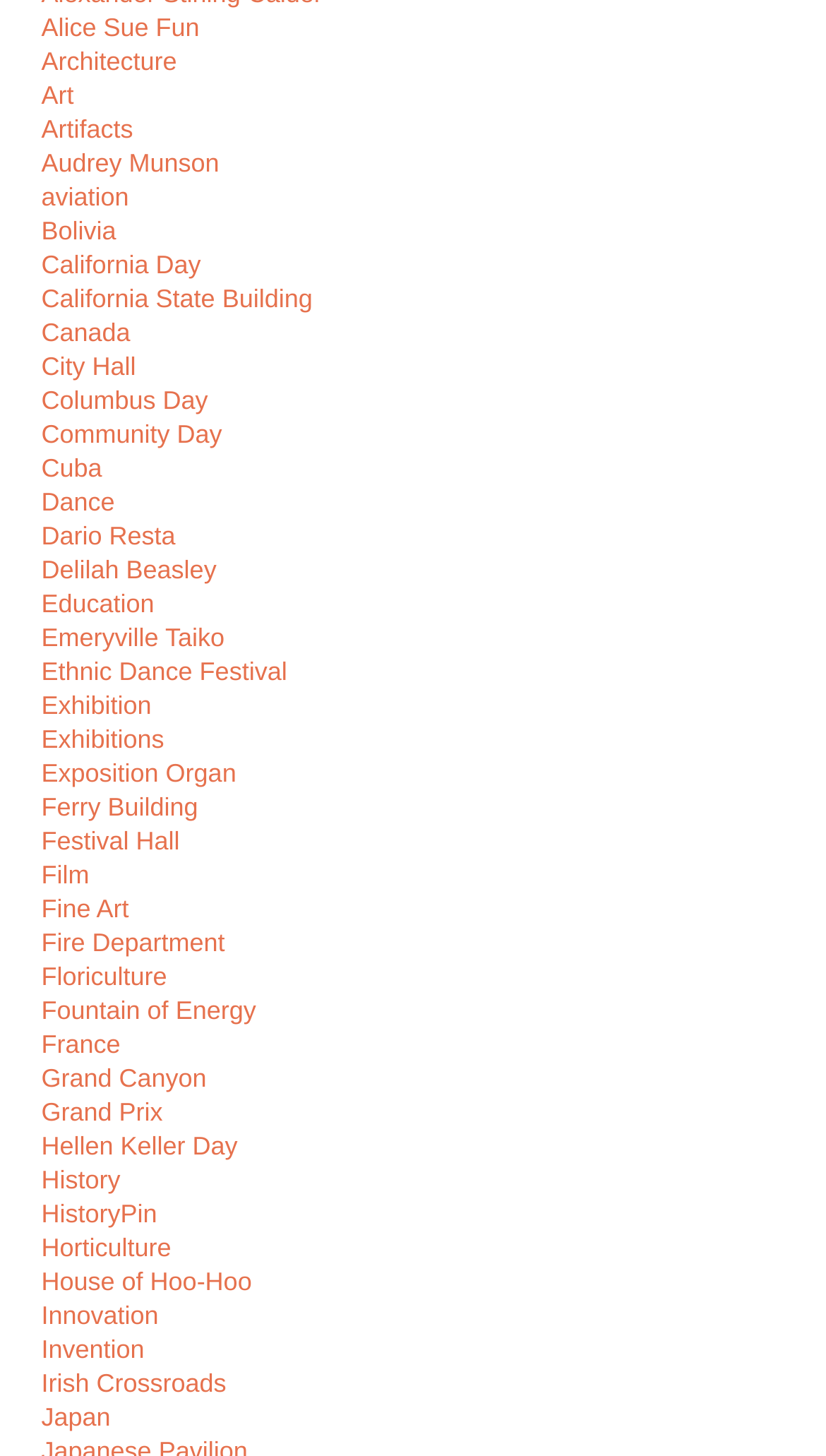Please identify the bounding box coordinates of the clickable region that I should interact with to perform the following instruction: "Learn about Innovation". The coordinates should be expressed as four float numbers between 0 and 1, i.e., [left, top, right, bottom].

[0.05, 0.893, 0.192, 0.914]